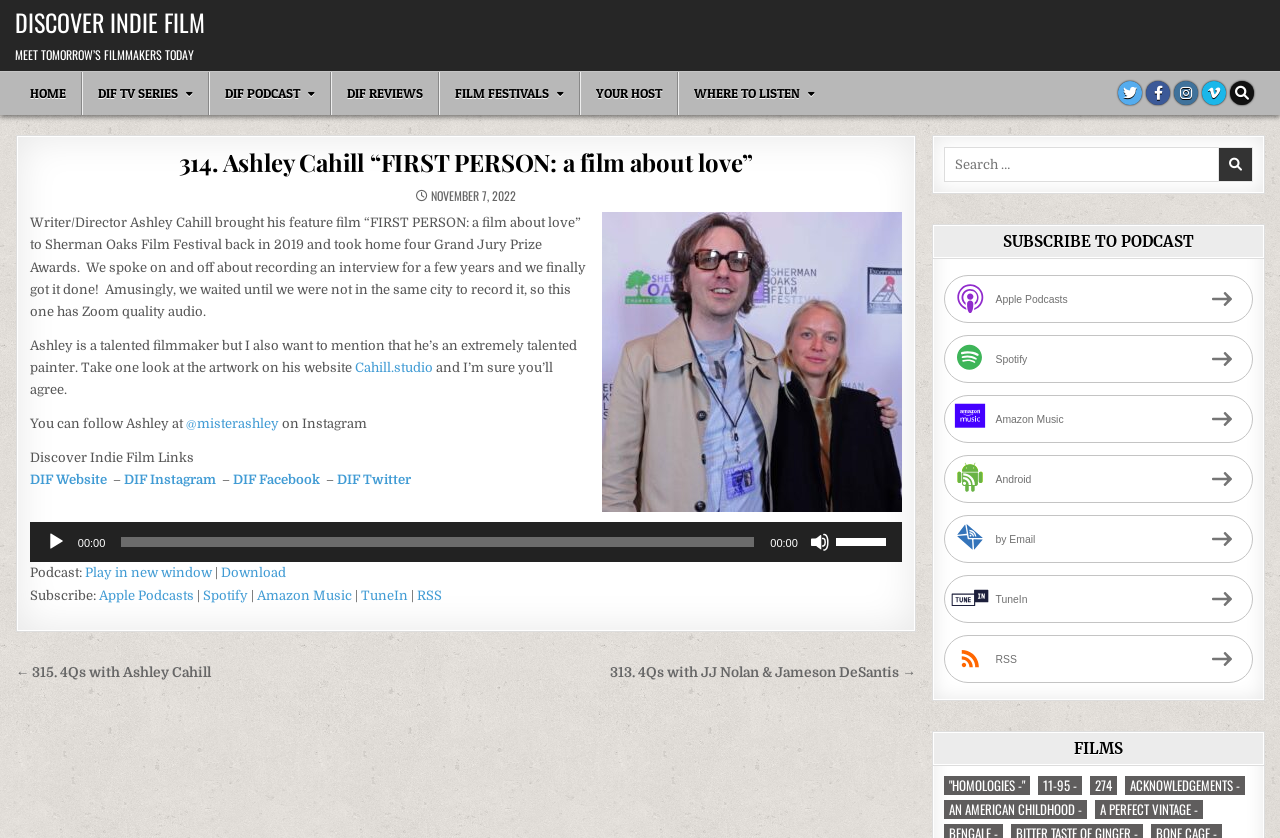Ascertain the bounding box coordinates for the UI element detailed here: "Spotify". The coordinates should be provided as [left, top, right, bottom] with each value being a float between 0 and 1.

[0.738, 0.4, 0.979, 0.457]